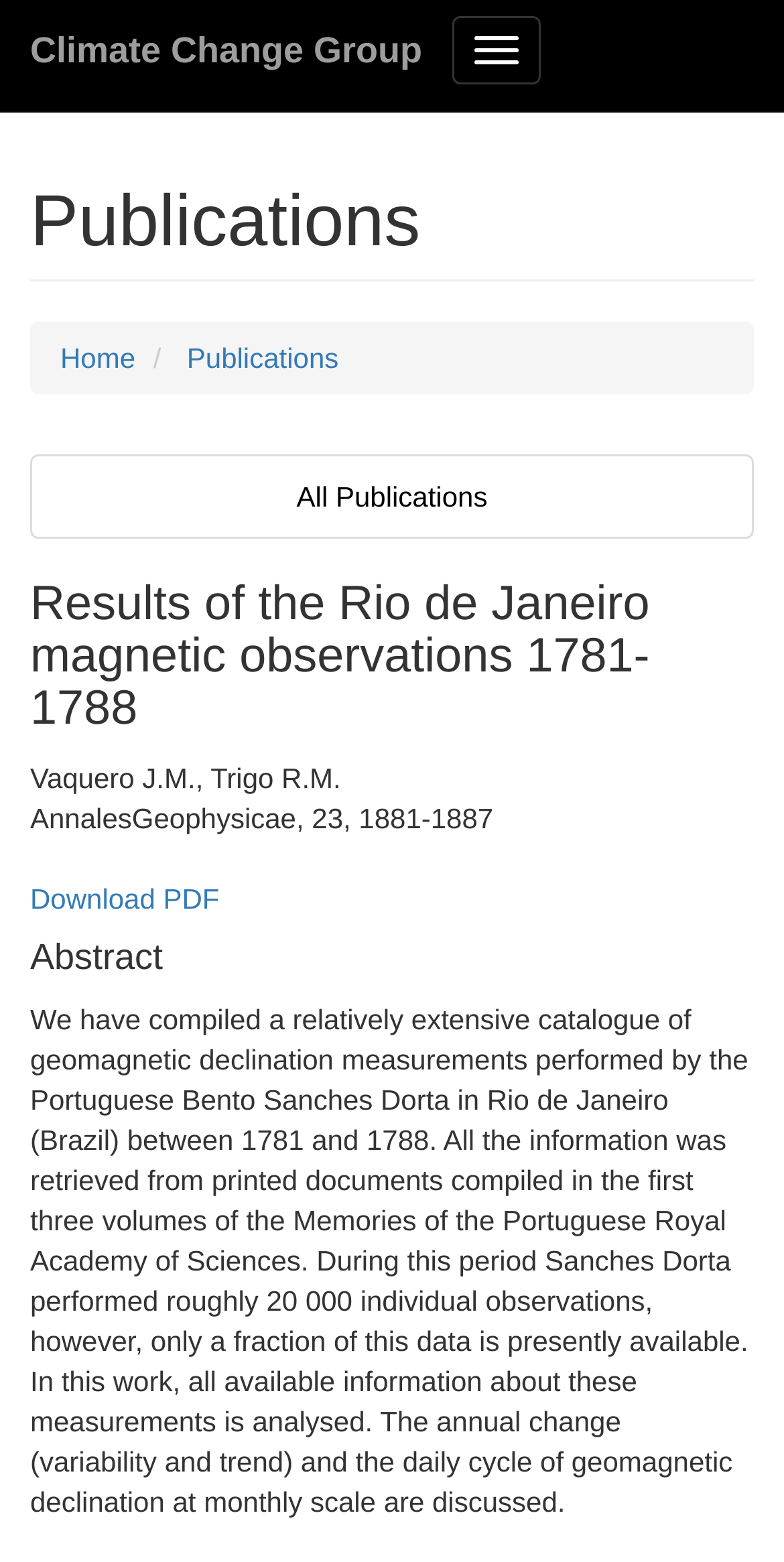What is the name of the research group?
From the details in the image, provide a complete and detailed answer to the question.

I found the answer by looking at the link element with the text 'Climate Change Group' at the top of the webpage, which suggests that it is the name of the research group.